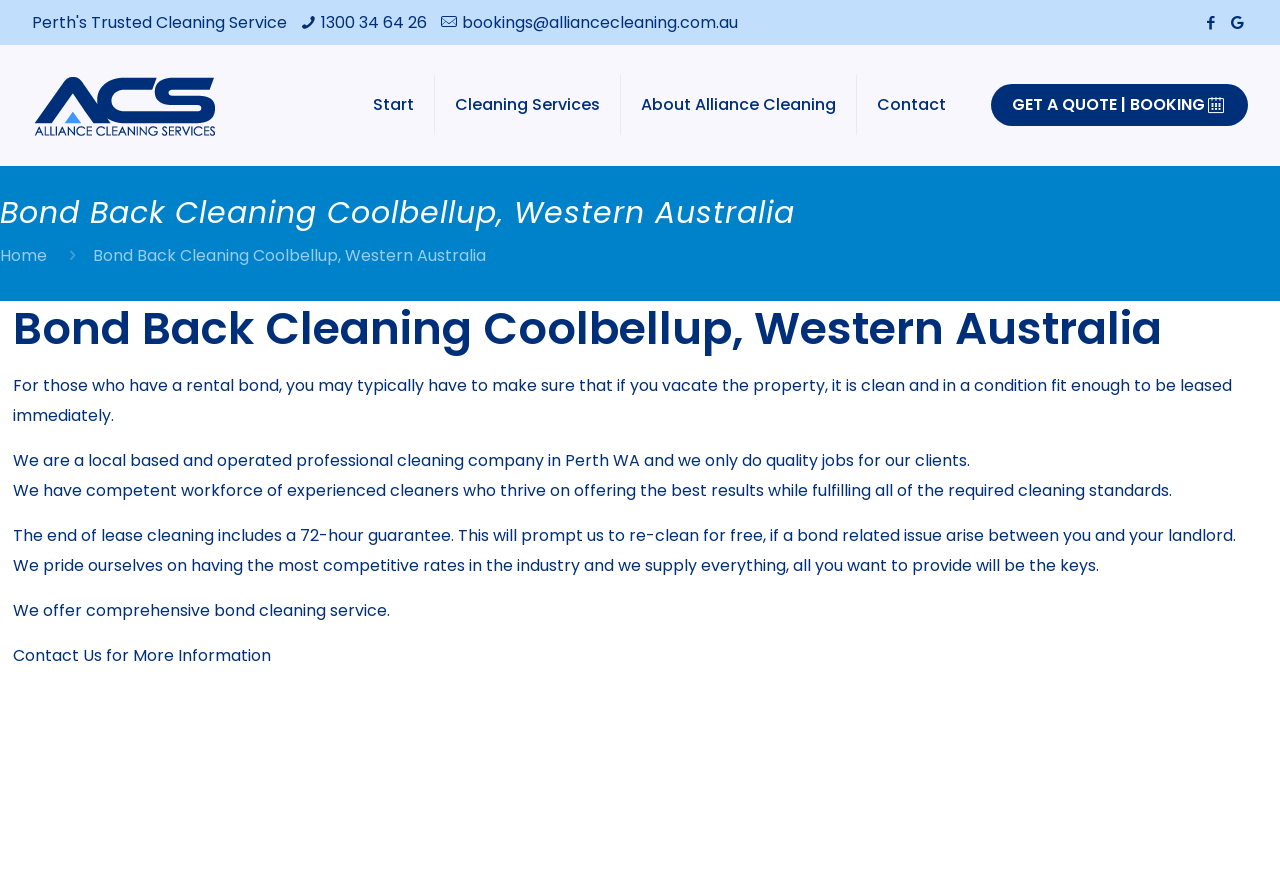Please locate the bounding box coordinates of the element that should be clicked to achieve the given instruction: "Send an email to the company".

[0.361, 0.012, 0.576, 0.039]